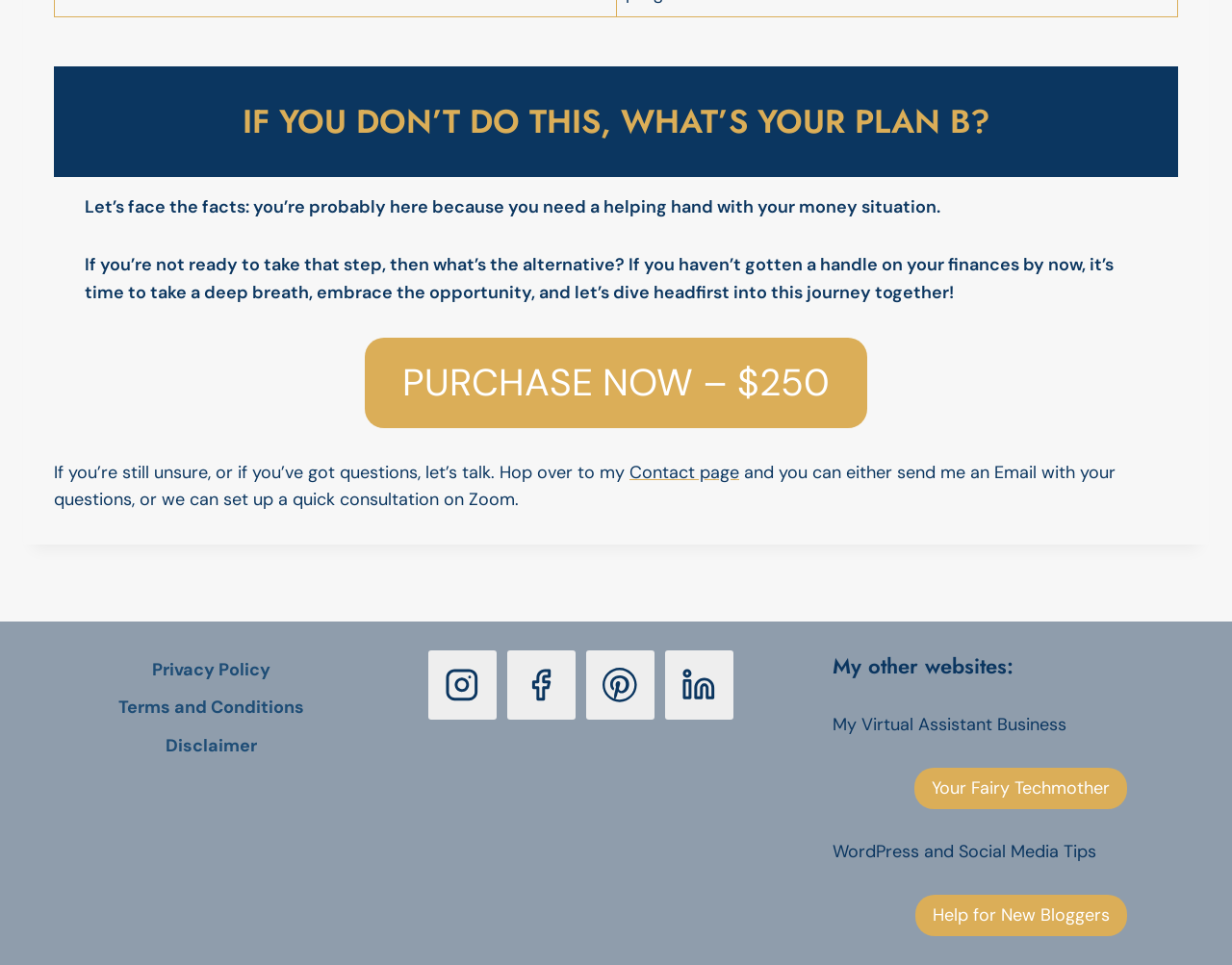Could you determine the bounding box coordinates of the clickable element to complete the instruction: "Open 'Your Fairy Techmother' website"? Provide the coordinates as four float numbers between 0 and 1, i.e., [left, top, right, bottom].

[0.742, 0.796, 0.915, 0.839]